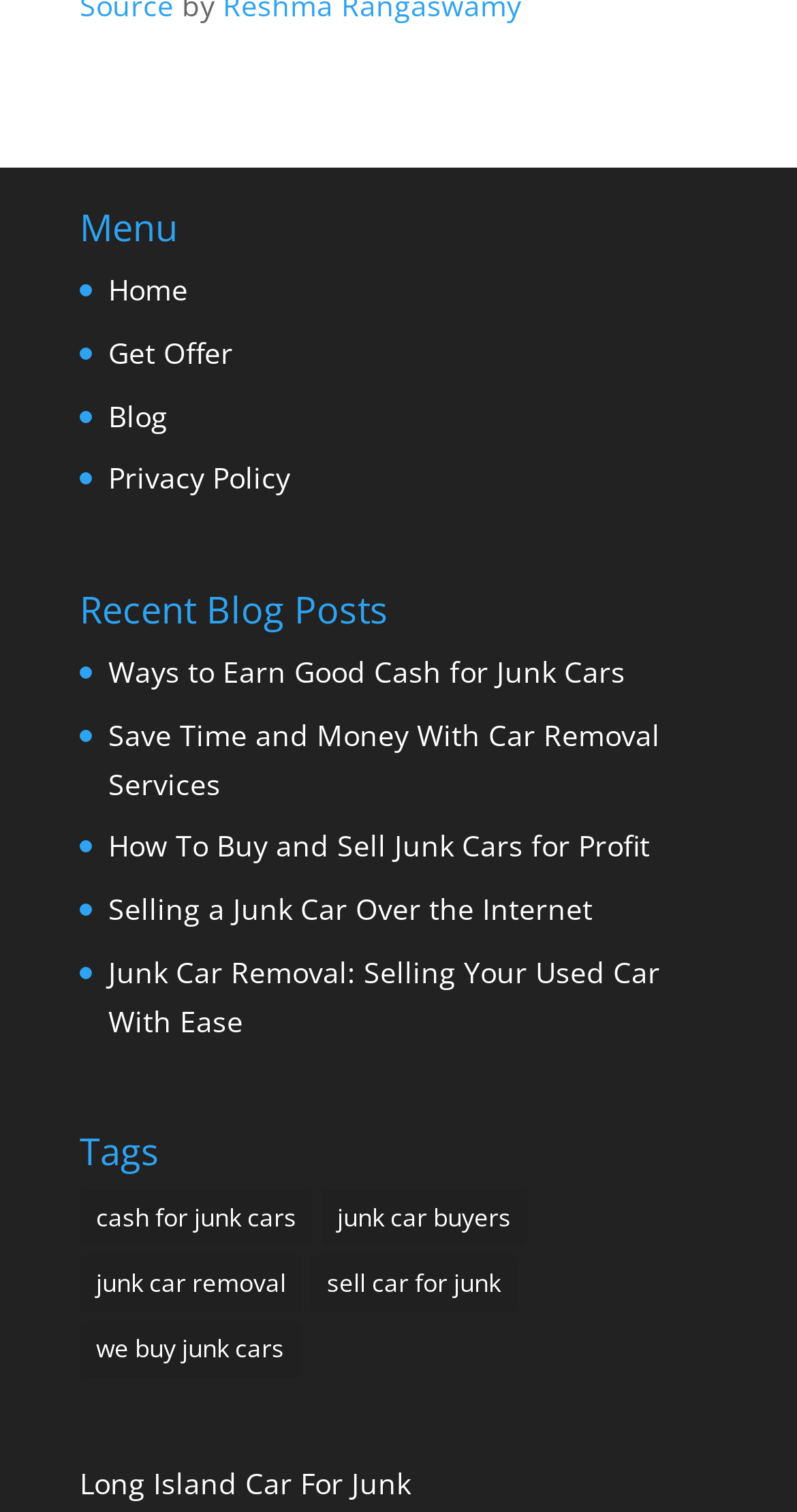What is the main menu item?
Please answer the question with a detailed and comprehensive explanation.

The main menu item is 'Home' because it is the first link under the 'Menu' heading, which suggests it is the primary or most important option.